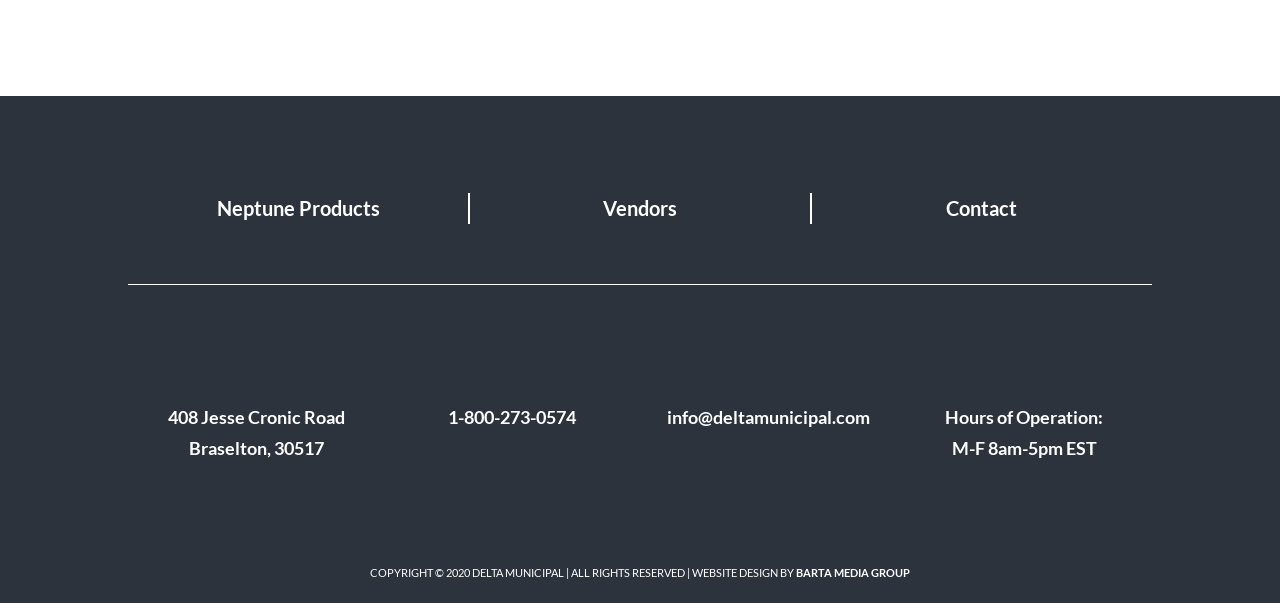Provide a single word or phrase answer to the question: 
What is the company's address?

408 Jesse Cronic Road, Braselton, 30517